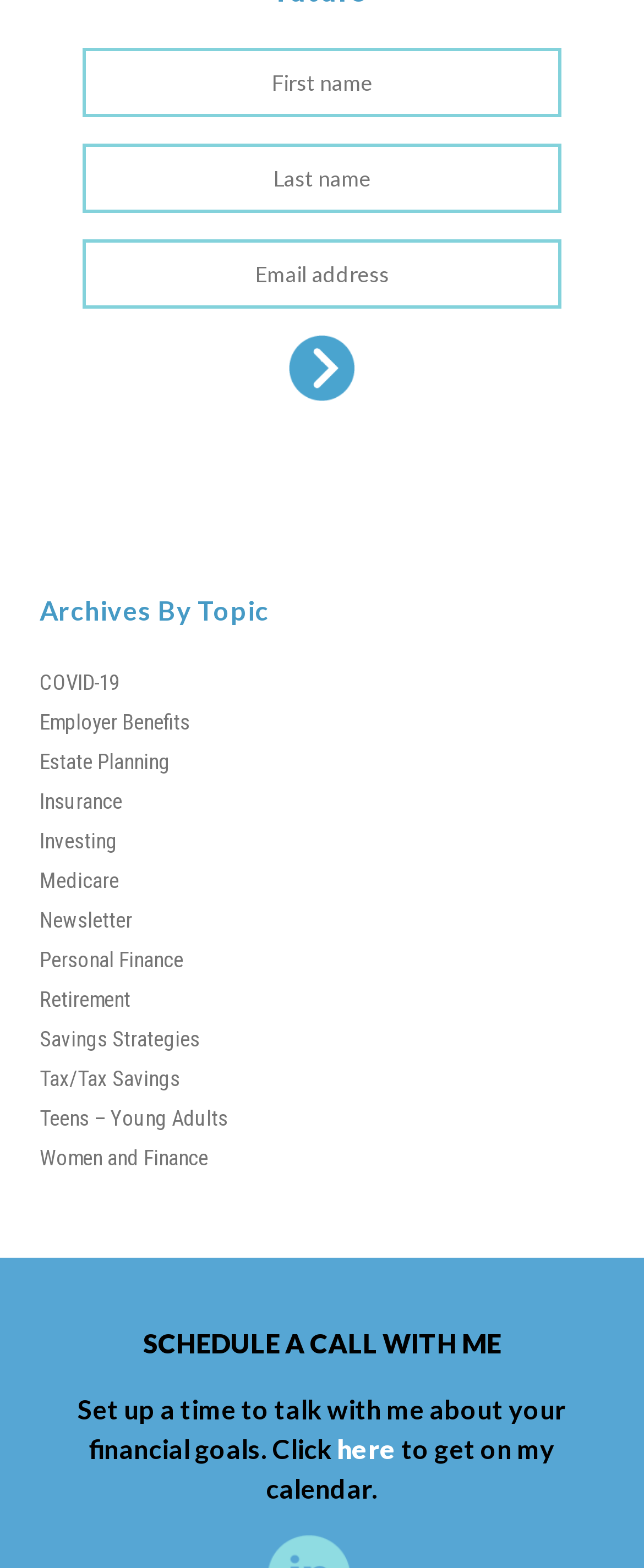How many input fields are required?
Please provide a single word or phrase answer based on the image.

3